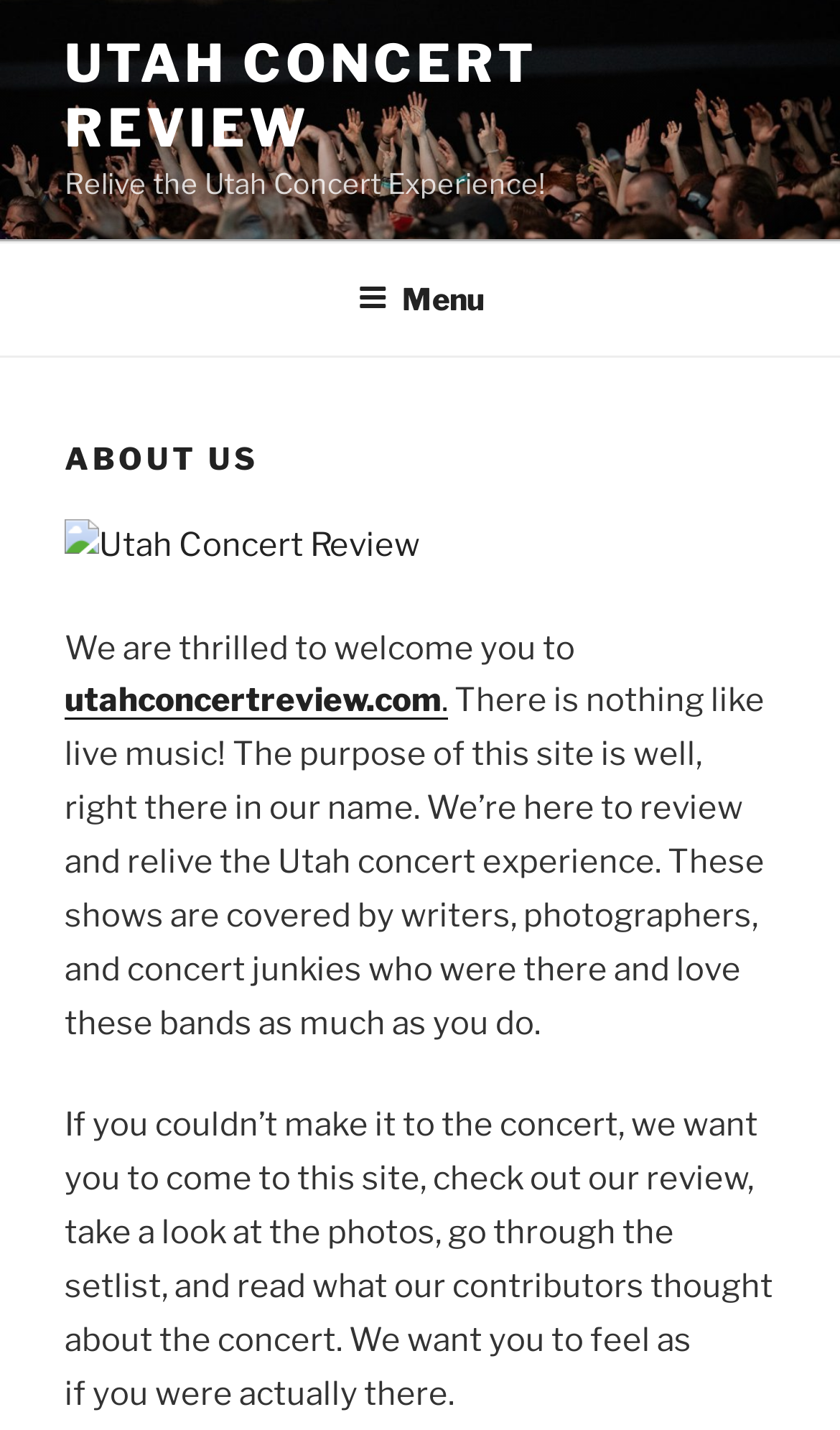Who writes the concert reviews on this website?
Based on the screenshot, provide your answer in one word or phrase.

Writers, photographers, and concert junkies